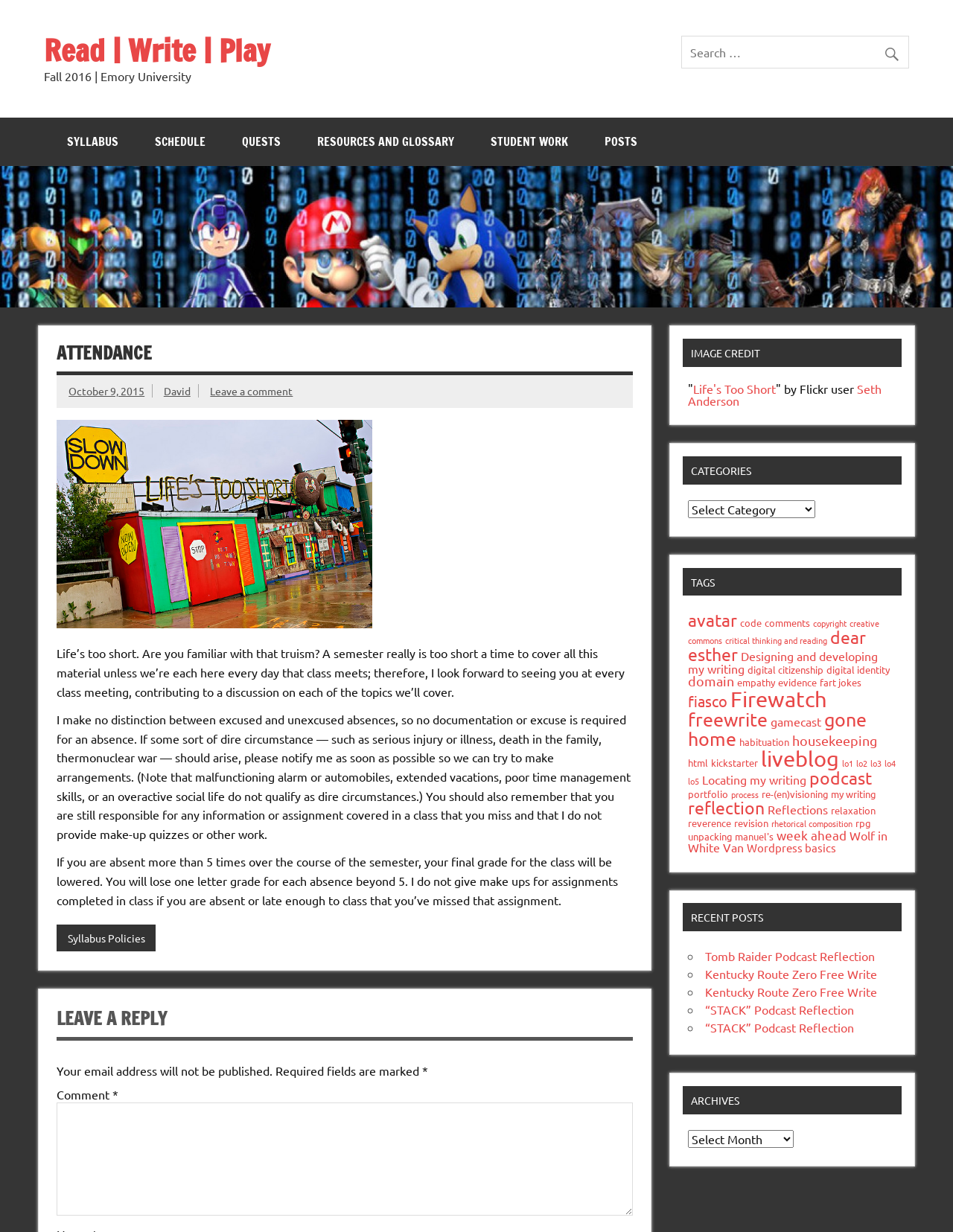What is the topic of the article?
Using the image provided, answer with just one word or phrase.

Attendance